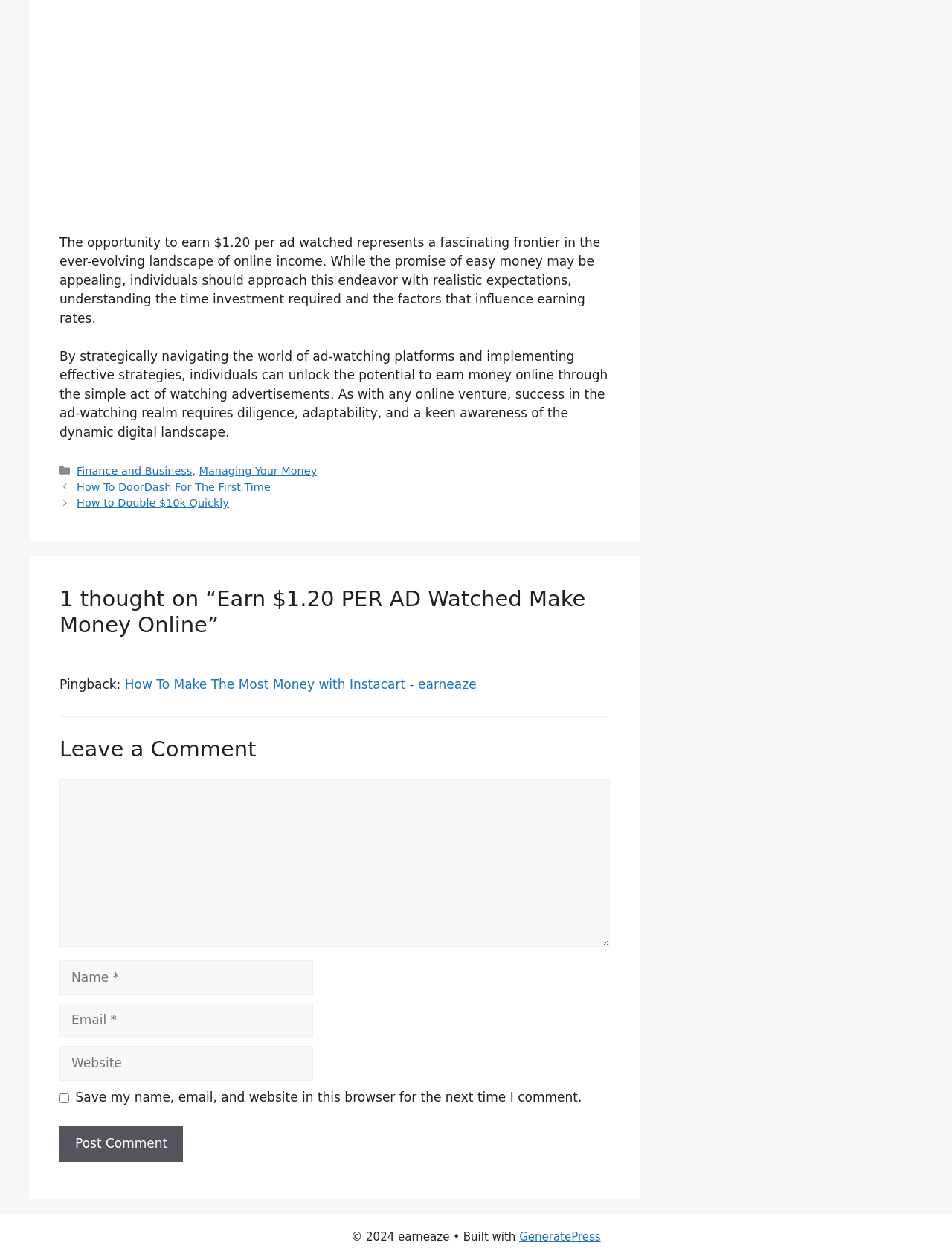Identify the bounding box coordinates of the region I need to click to complete this instruction: "Click on the 'How To DoorDash For The First Time' link".

[0.081, 0.382, 0.284, 0.391]